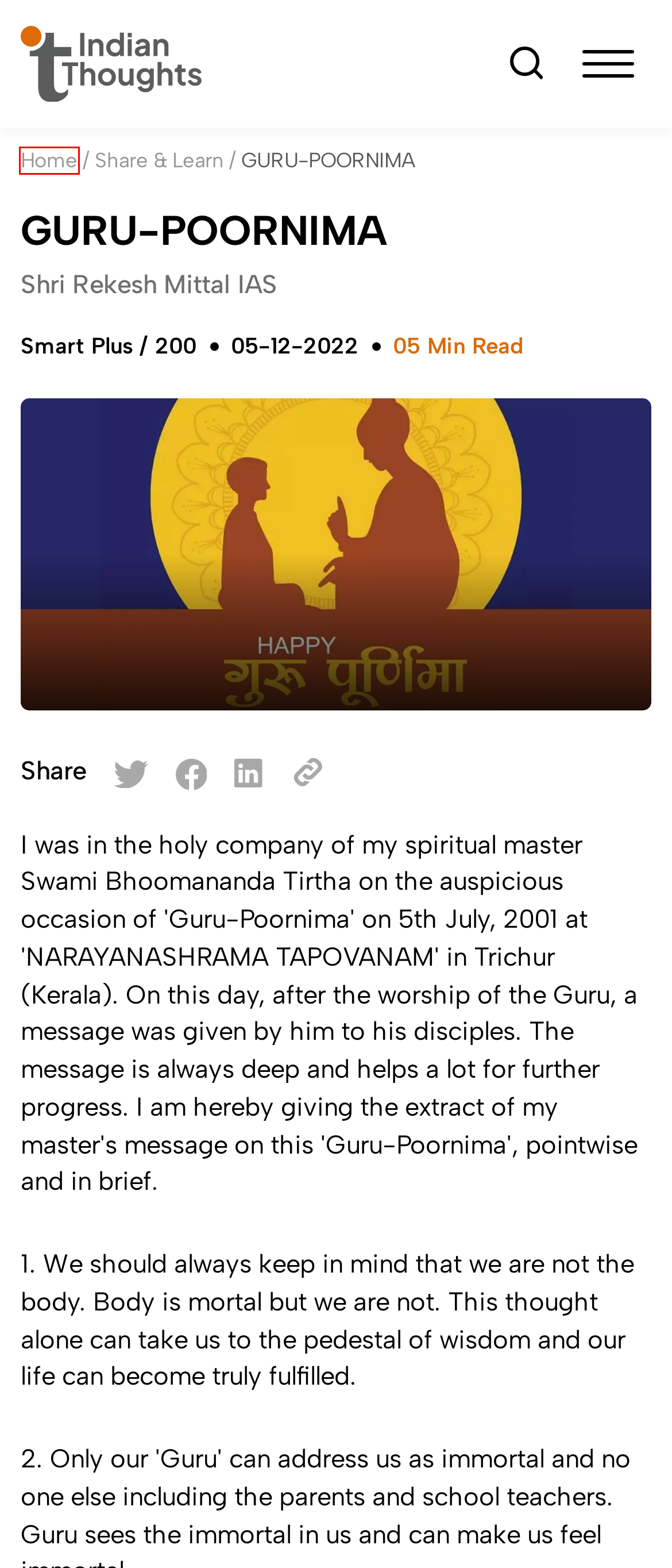Observe the webpage screenshot and focus on the red bounding box surrounding a UI element. Choose the most appropriate webpage description that corresponds to the new webpage after clicking the element in the bounding box. Here are the candidates:
A. Hotshots | Indian Thoughts
B. Books | Indian Thoughts
C. Best Motivational Videos,Audio & Podcasts | Indian Thoughts
D. Smart Stories | Indian Thoughts
E. Share & Learn | Indian Thoughts
F. WAC: Digital Transformation Services & Solutions Company
G. Terms and Conditions | Indian Thoughts
H. Learn to Trust -1 - Indian Thoughts

C